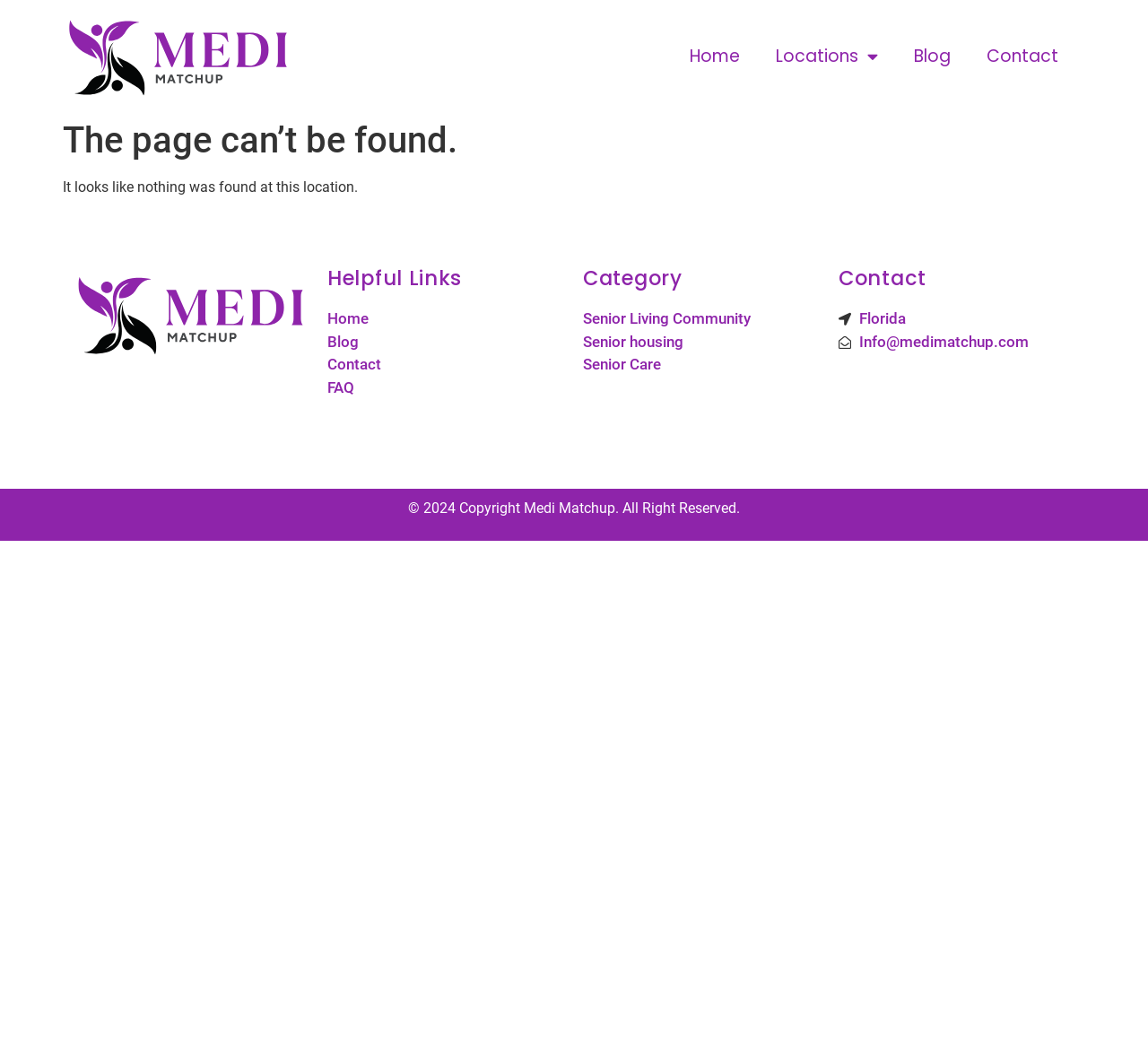Can you provide the bounding box coordinates for the element that should be clicked to implement the instruction: "Subscribe now"?

None